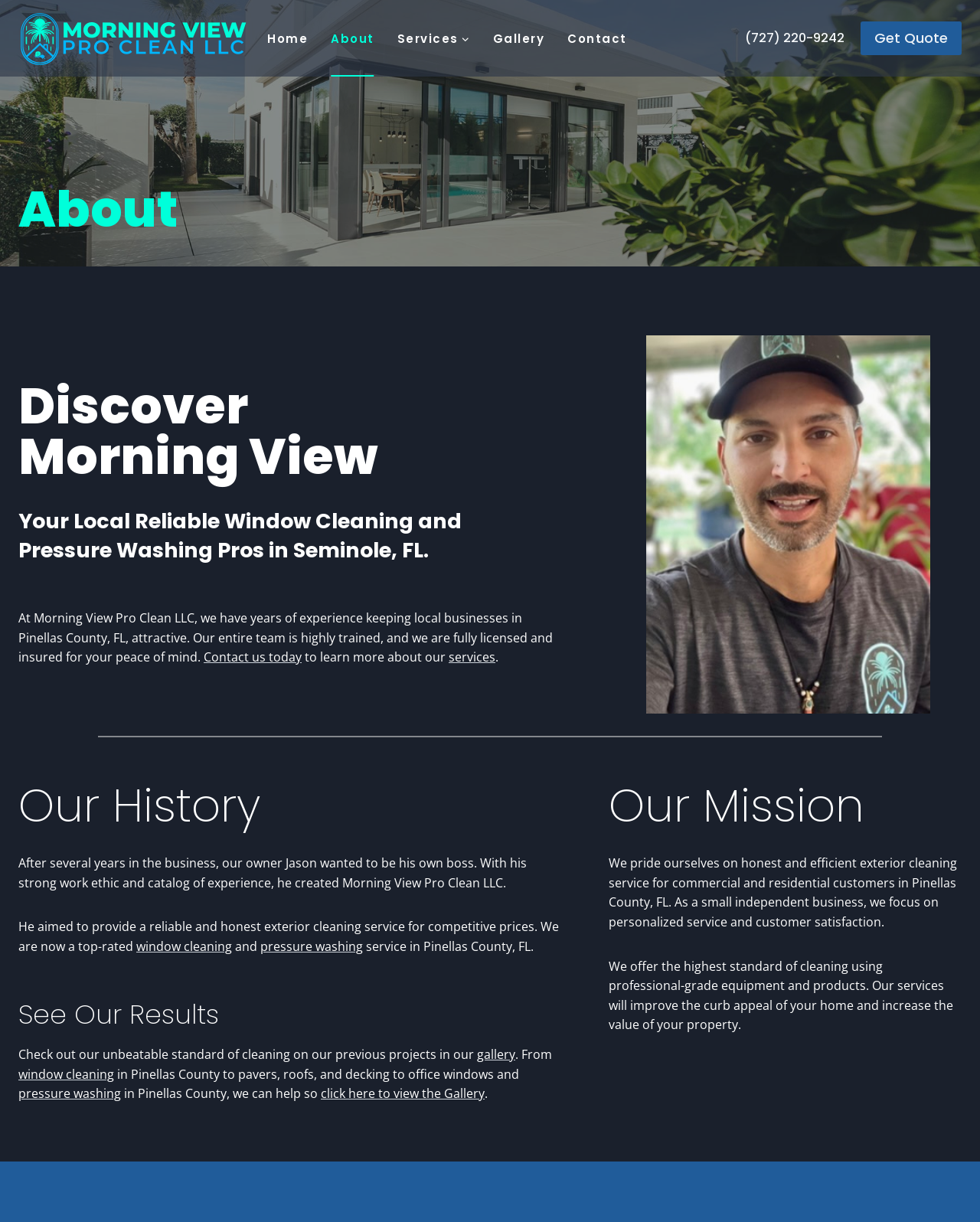Please identify the coordinates of the bounding box that should be clicked to fulfill this instruction: "Call the phone number".

[0.751, 0.02, 0.87, 0.042]